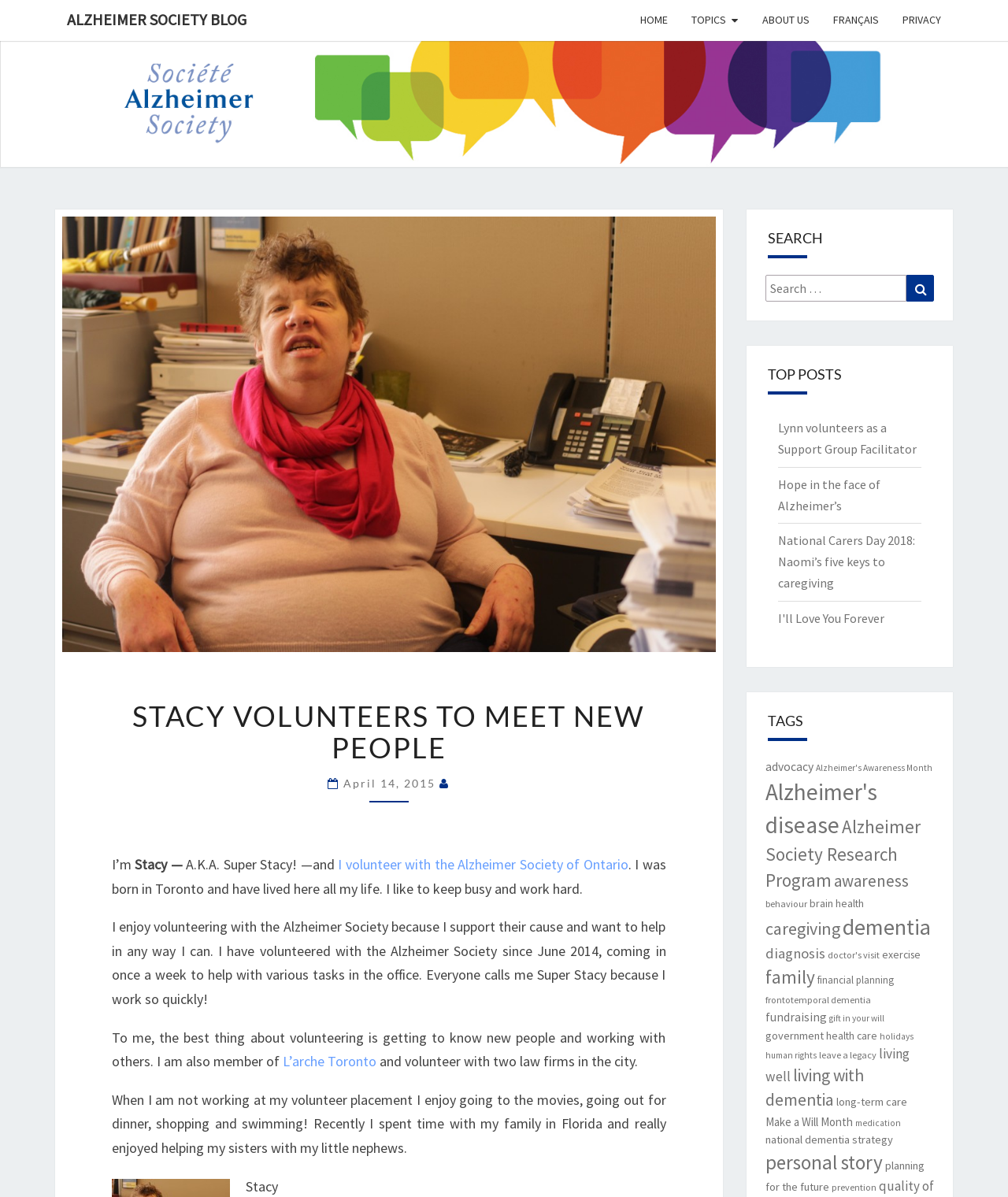Please identify the bounding box coordinates of the element I need to click to follow this instruction: "View the 'TAGS'".

[0.74, 0.578, 0.945, 0.609]